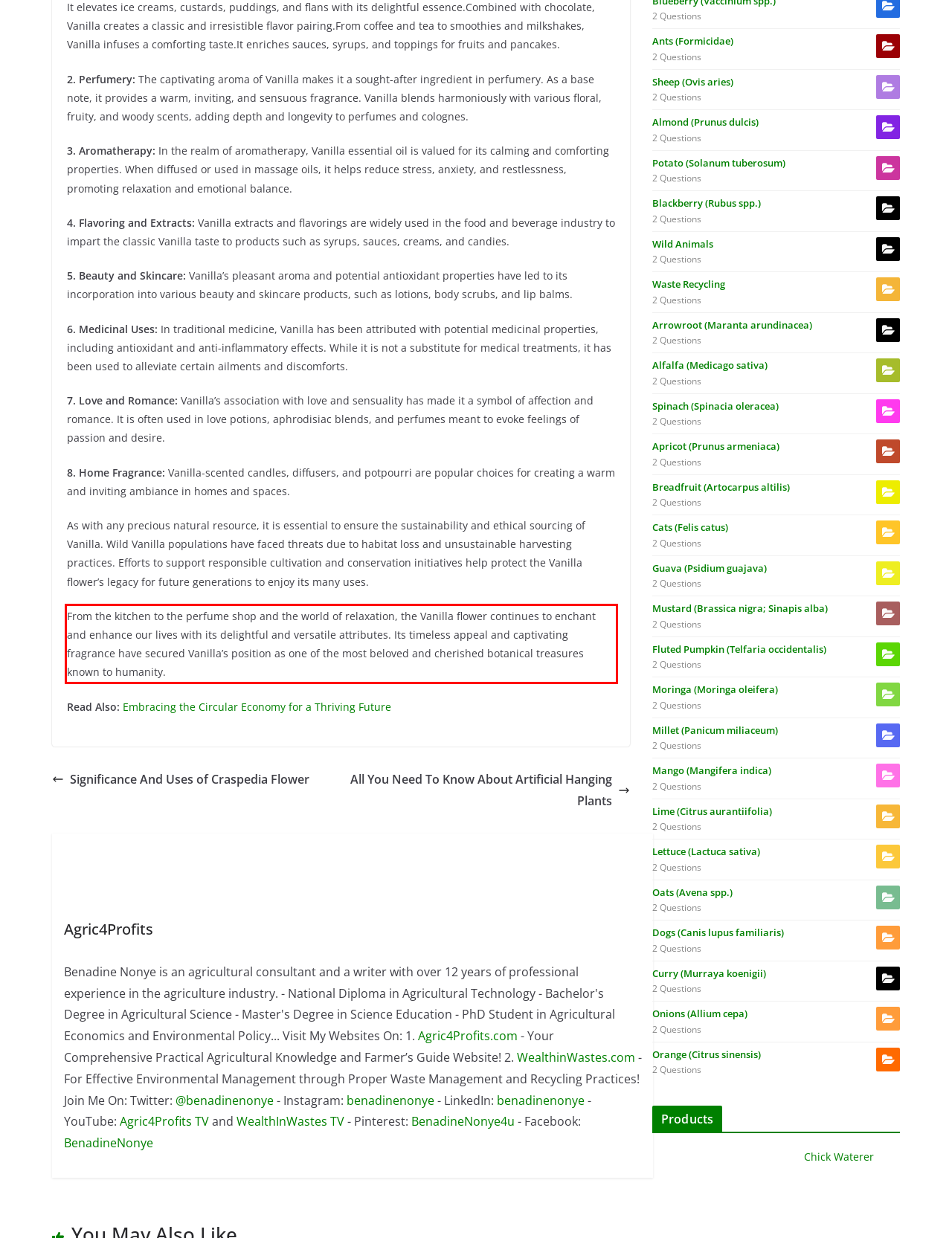Please recognize and transcribe the text located inside the red bounding box in the webpage image.

From the kitchen to the perfume shop and the world of relaxation, the Vanilla flower continues to enchant and enhance our lives with its delightful and versatile attributes. Its timeless appeal and captivating fragrance have secured Vanilla’s position as one of the most beloved and cherished botanical treasures known to humanity.